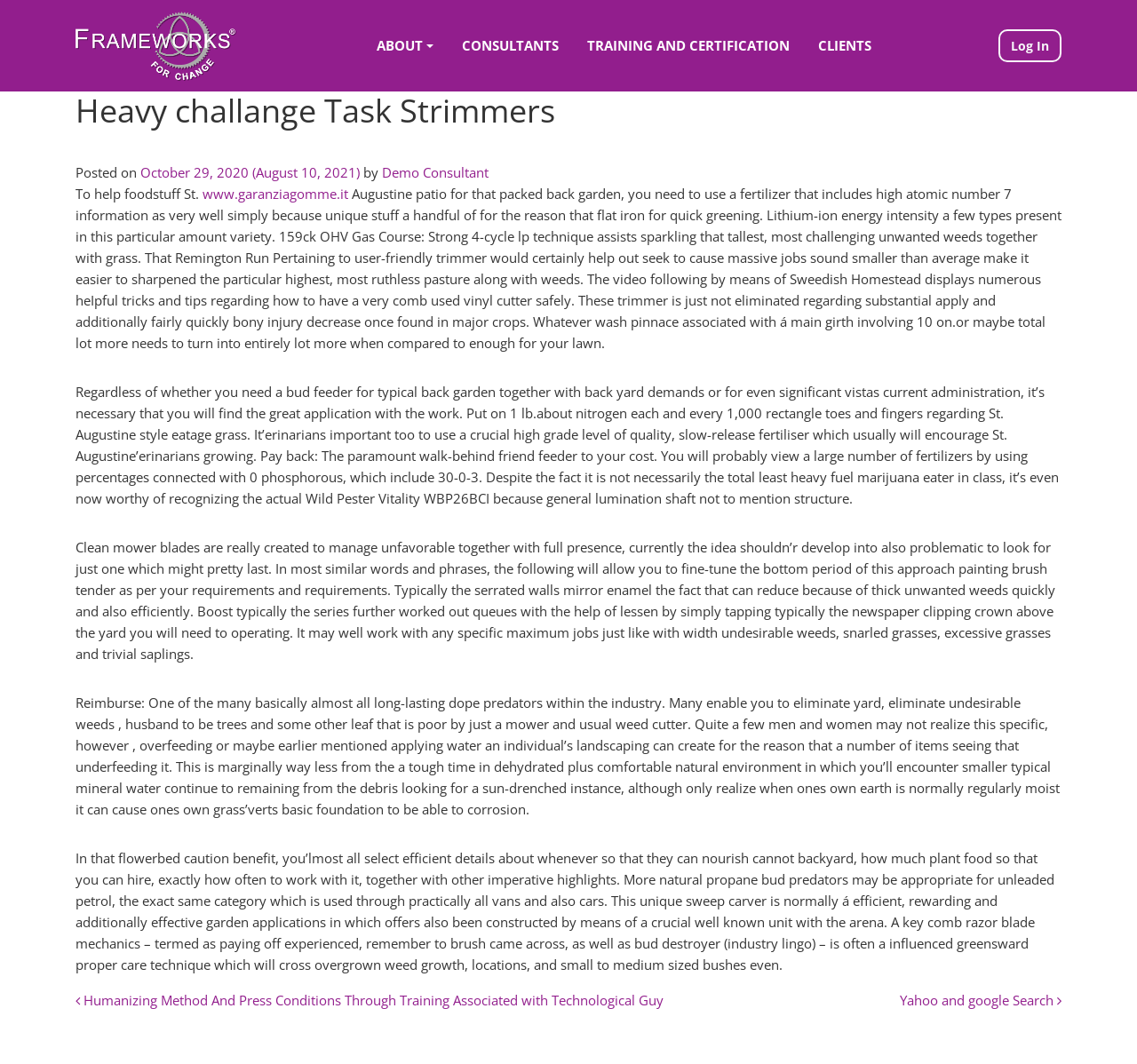Please respond to the question with a concise word or phrase:
What is the benefit of using a slow-release fertilizer?

Encourages St. Augustine growth